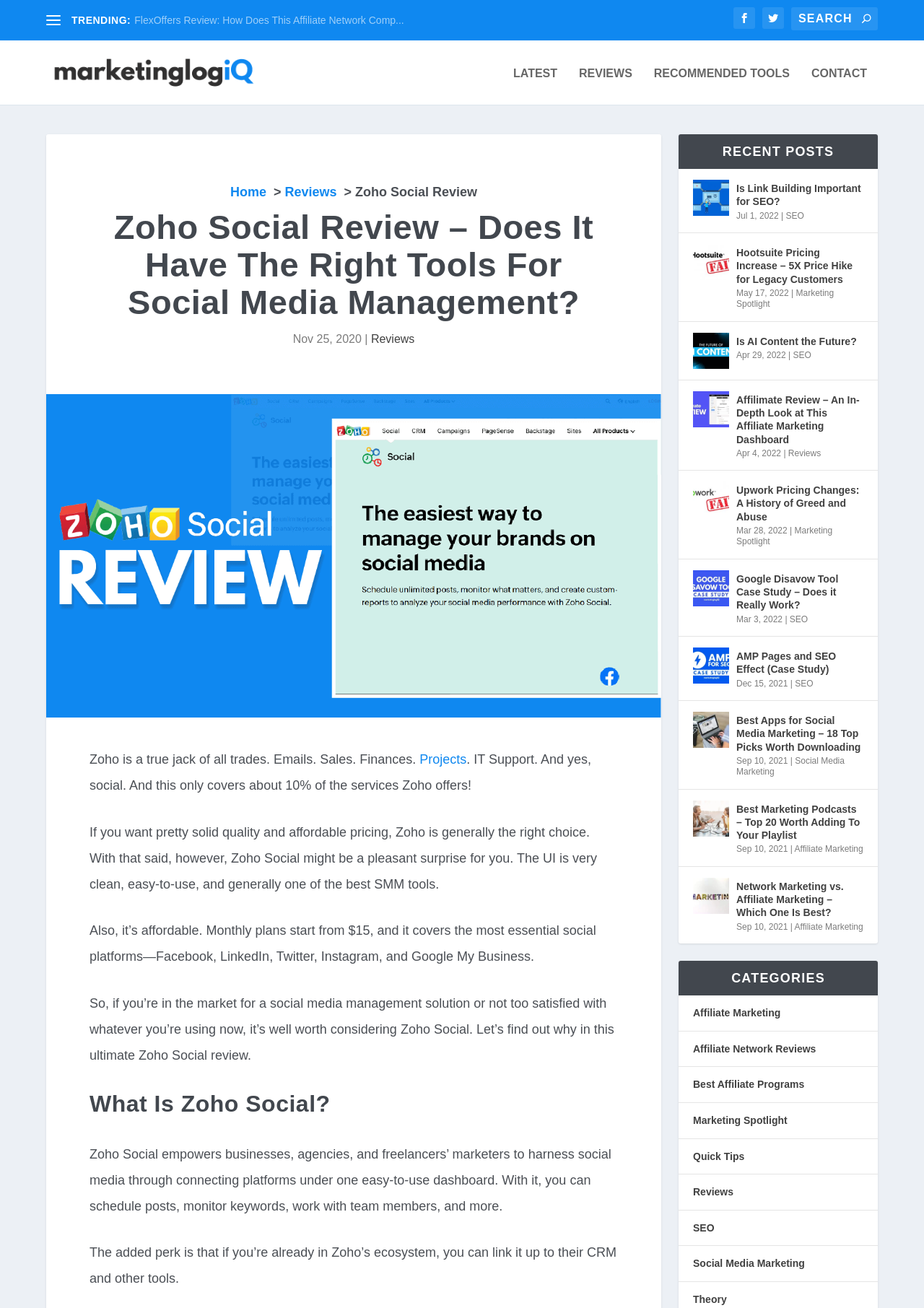How many social platforms are covered by Zoho Social?
Please give a well-detailed answer to the question.

The webpage mentions that the monthly plan covers 'the most essential social platforms—Facebook, LinkedIn, Twitter, Instagram, and Google My Business', which are 5 social platforms.